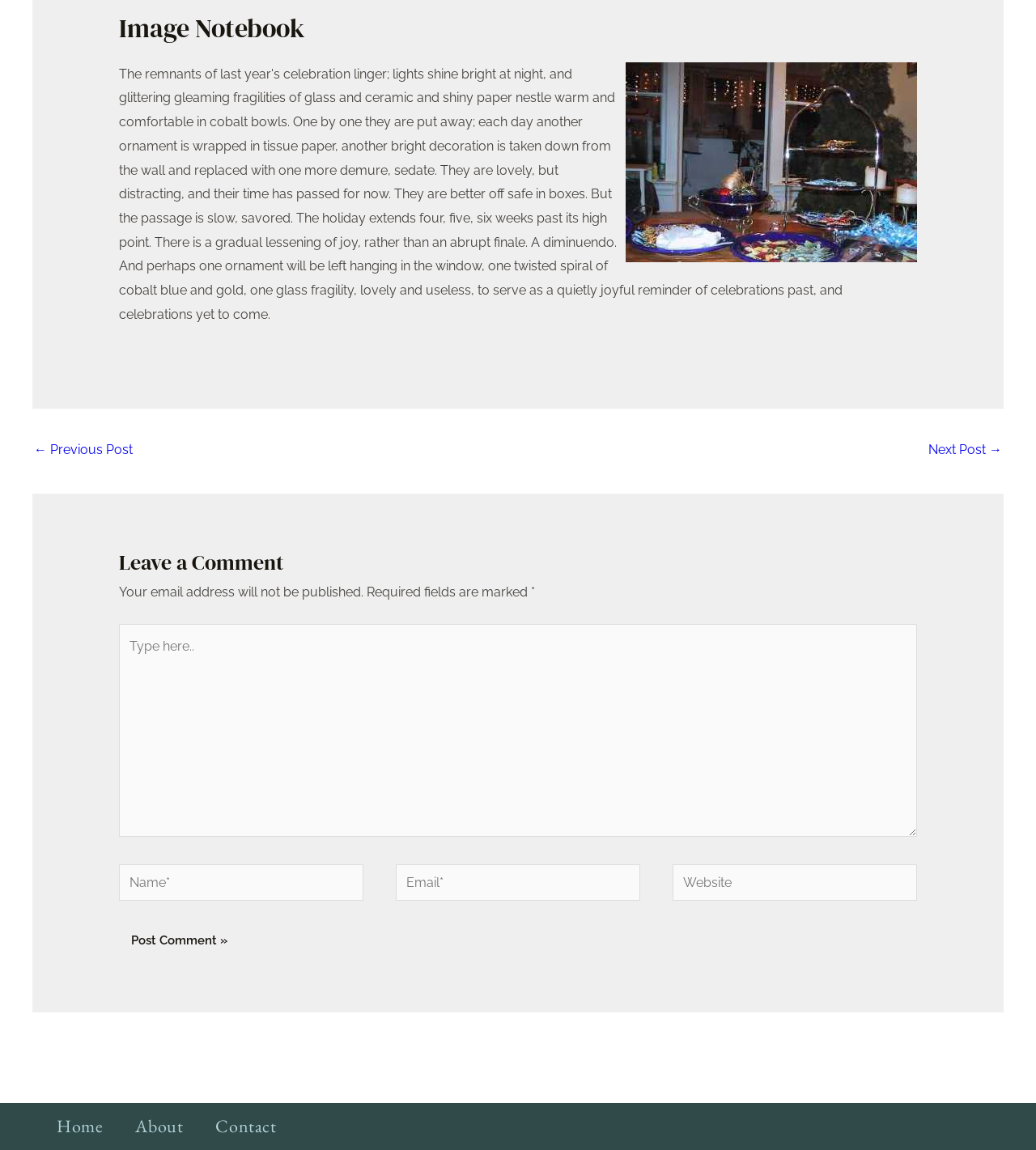Pinpoint the bounding box coordinates of the clickable element to carry out the following instruction: "Type in the 'Name*' field."

[0.115, 0.752, 0.351, 0.784]